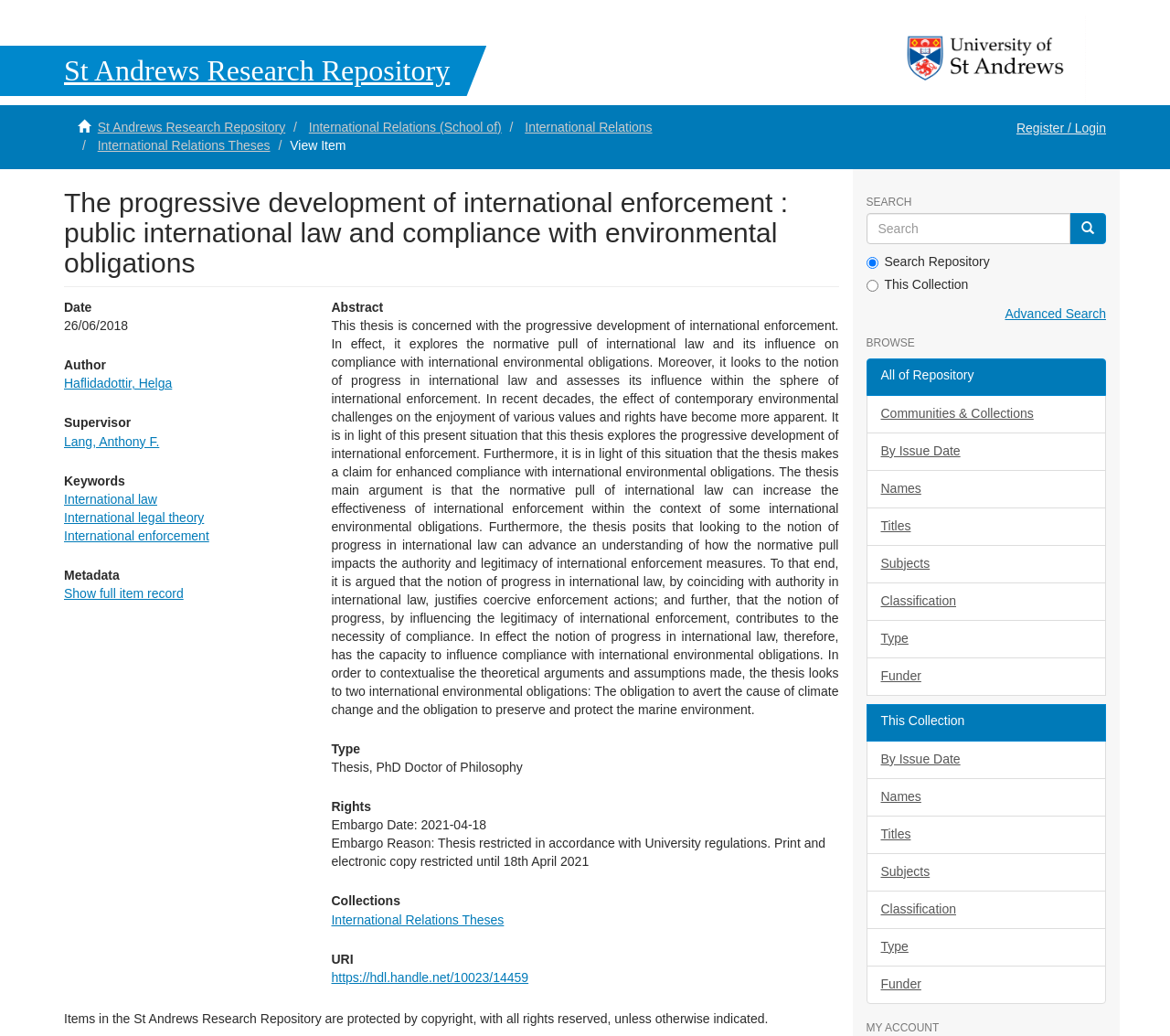What is the URI of the thesis?
Using the image as a reference, answer with just one word or a short phrase.

https://hdl.handle.net/10023/14459